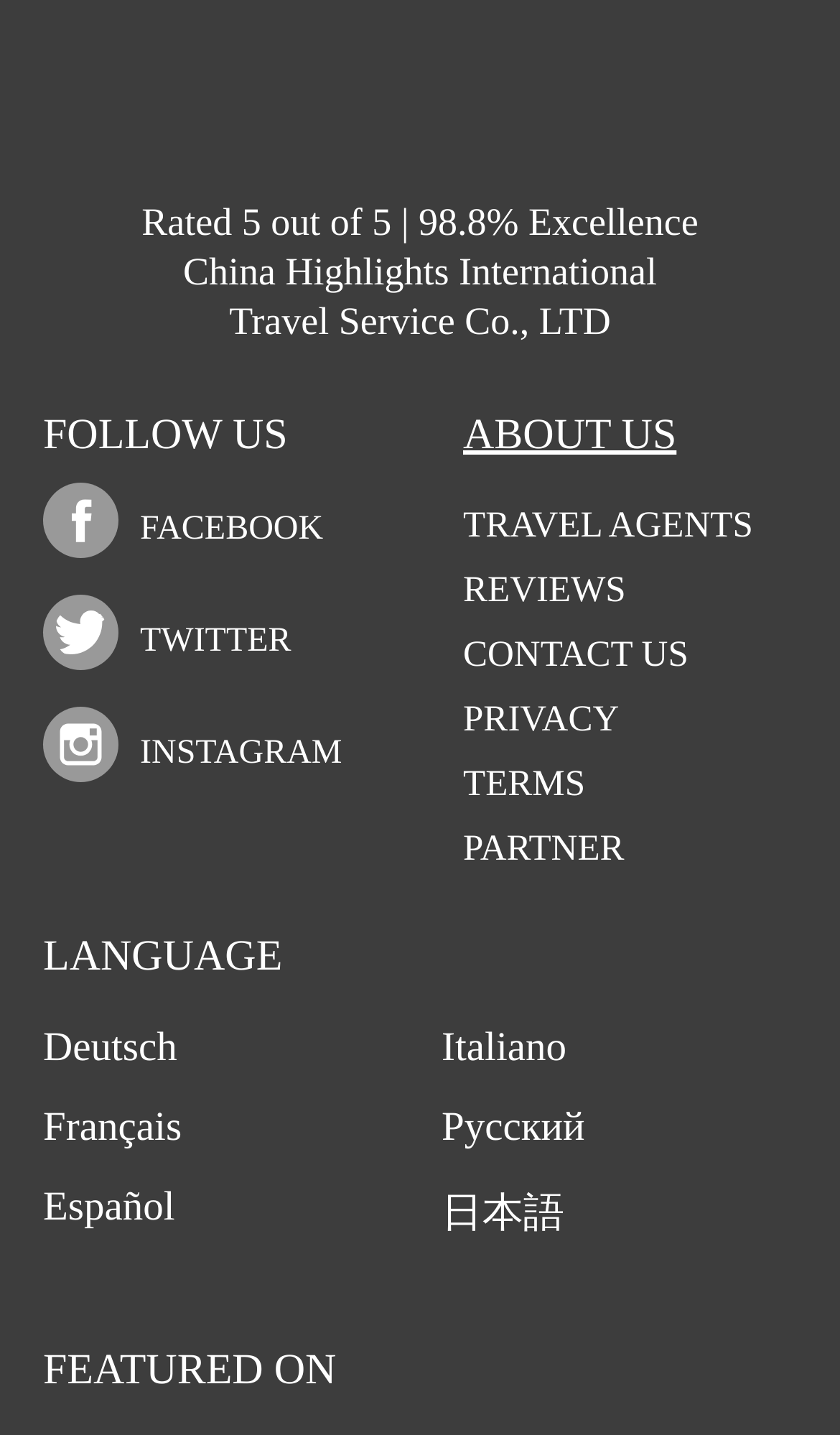Determine the bounding box coordinates for the UI element matching this description: "Privacy".

[0.551, 0.486, 0.737, 0.515]